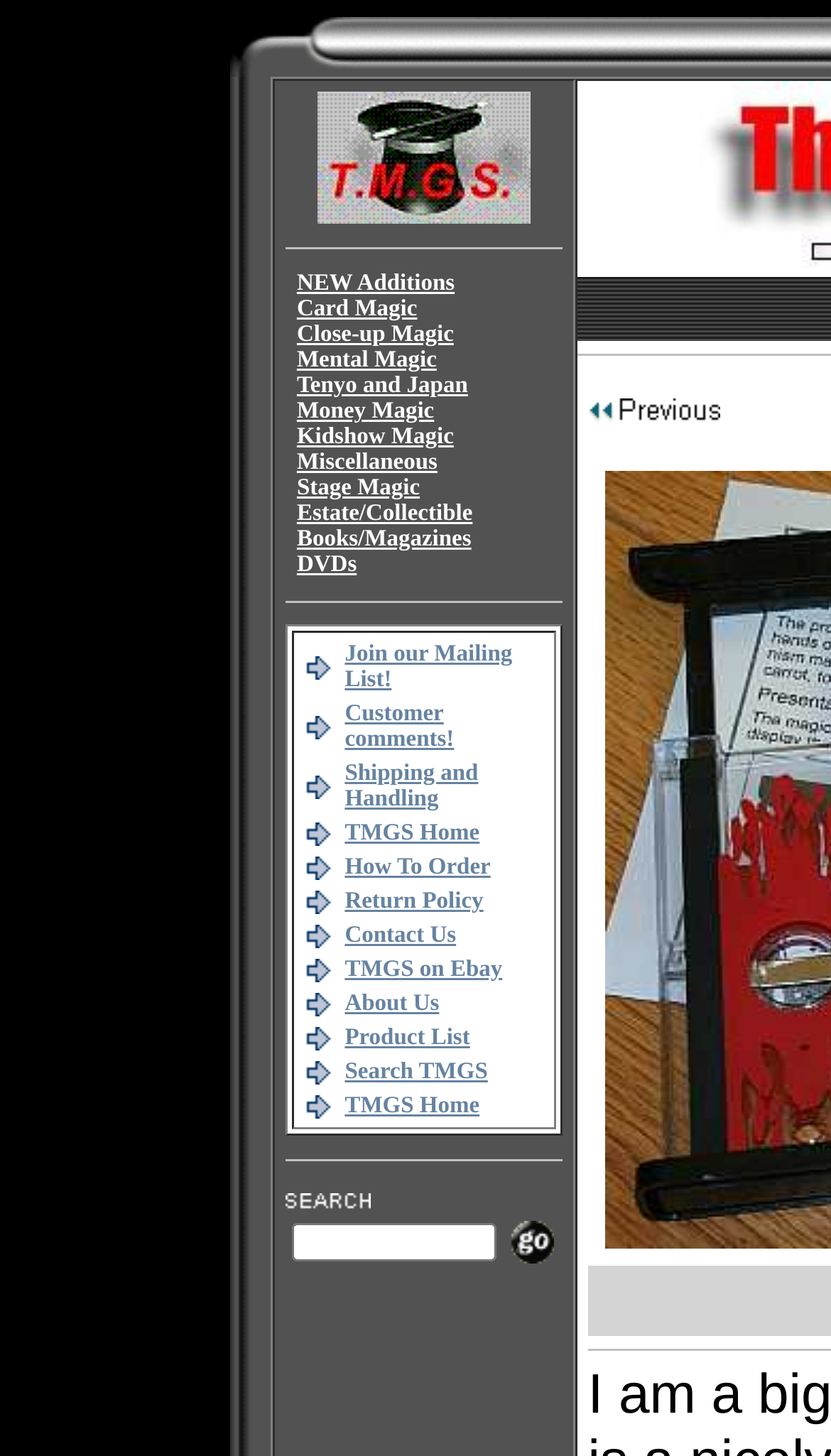Use a single word or phrase to answer this question: 
What is the orientation of the separator element?

Horizontal